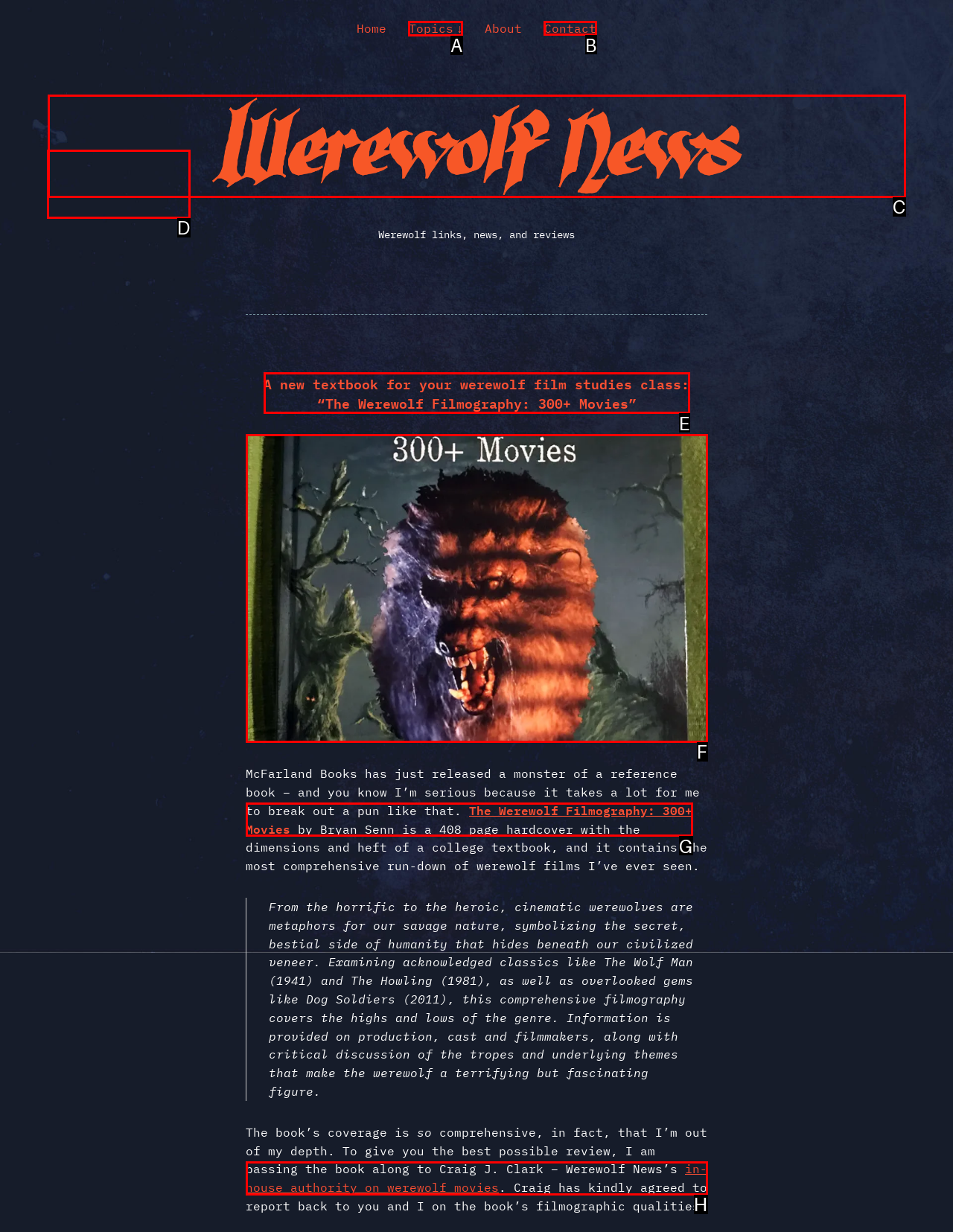Determine which HTML element should be clicked to carry out the following task: Contact the website administrator Respond with the letter of the appropriate option.

B